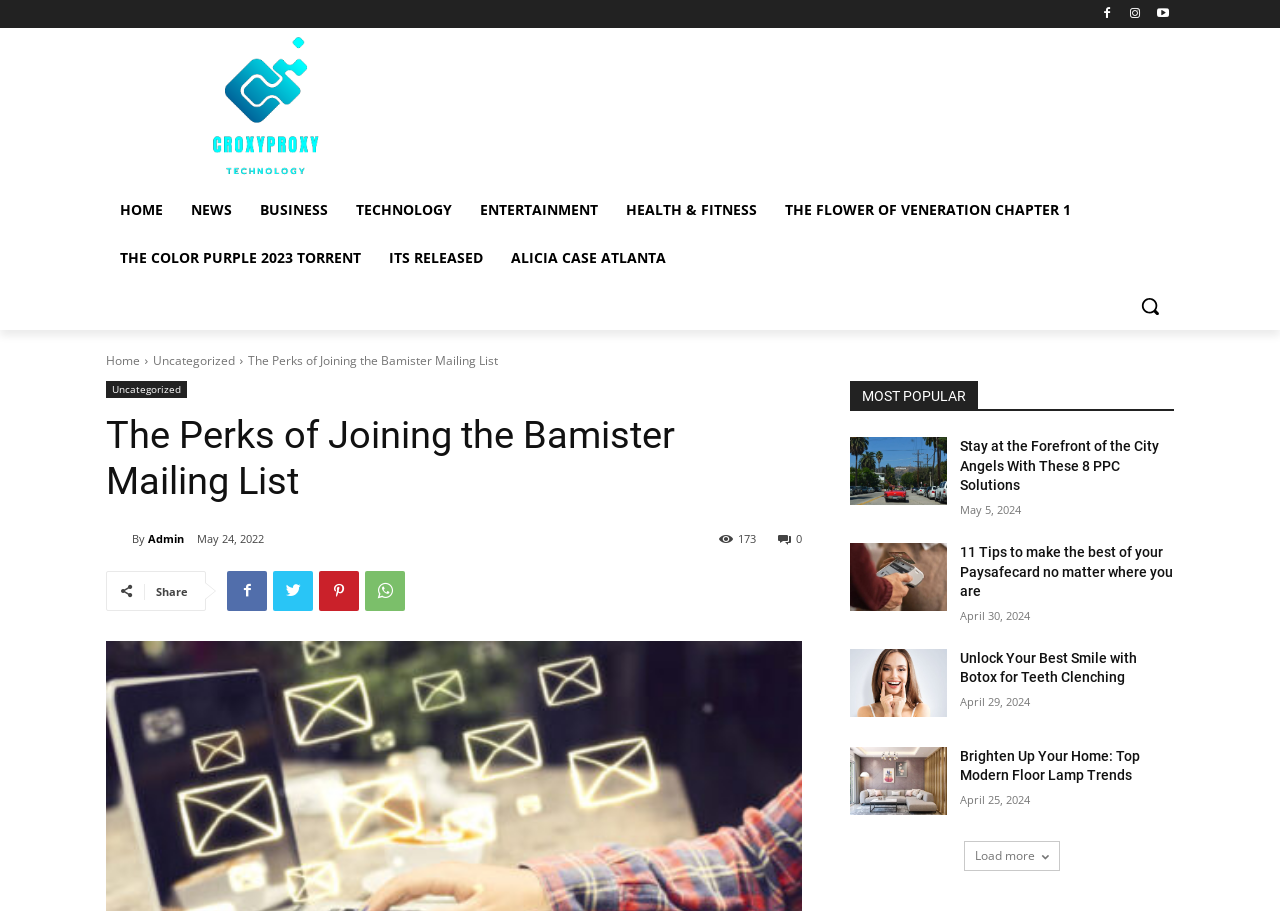Please identify the bounding box coordinates of the element's region that needs to be clicked to fulfill the following instruction: "contact us". The bounding box coordinates should consist of four float numbers between 0 and 1, i.e., [left, top, right, bottom].

None